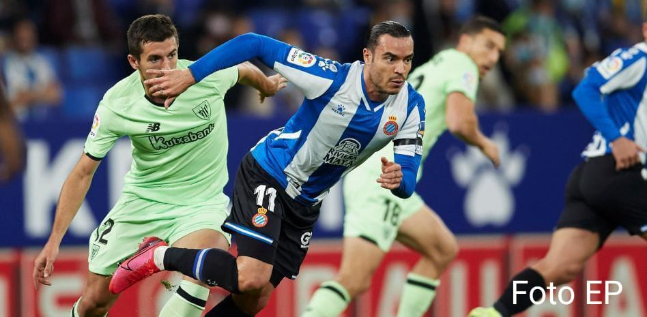Give an elaborate caption for the image.

In a tense moment from the match between Espanyol and Athletic Bilbao, two players are engaged in a fierce tackle. The player in a light green kit, representing Athletic Bilbao, is gripping the arm of the player in the blue and white striped jersey, who is sprinting forward. This action reflects the intensity of the game as both teams vie for possession on the field. The backdrop features the stadium, filled with an audience captivated by the unfolding action. The image captures the urgency and physicality of football, highlighting the competitive spirit and the stakes involved in La Liga.